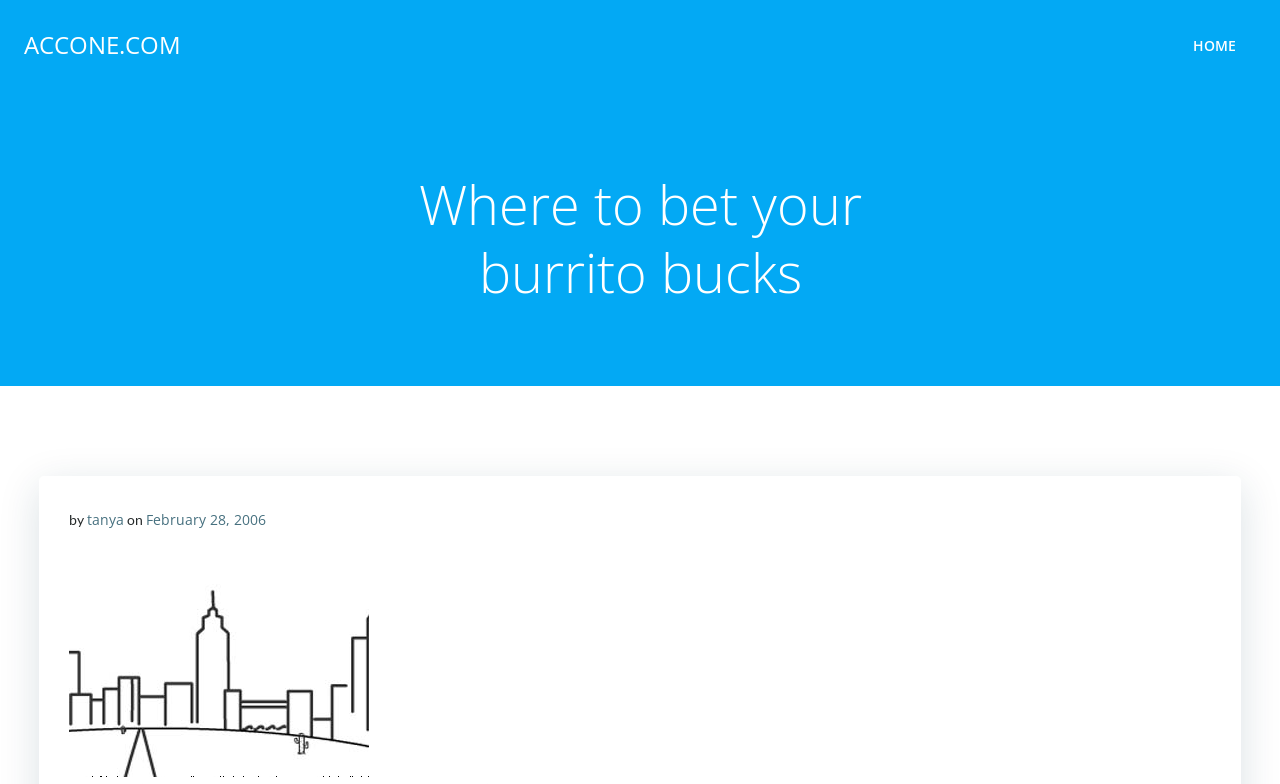Locate the bounding box of the UI element described in the following text: "February 28, 2006".

[0.114, 0.651, 0.208, 0.675]